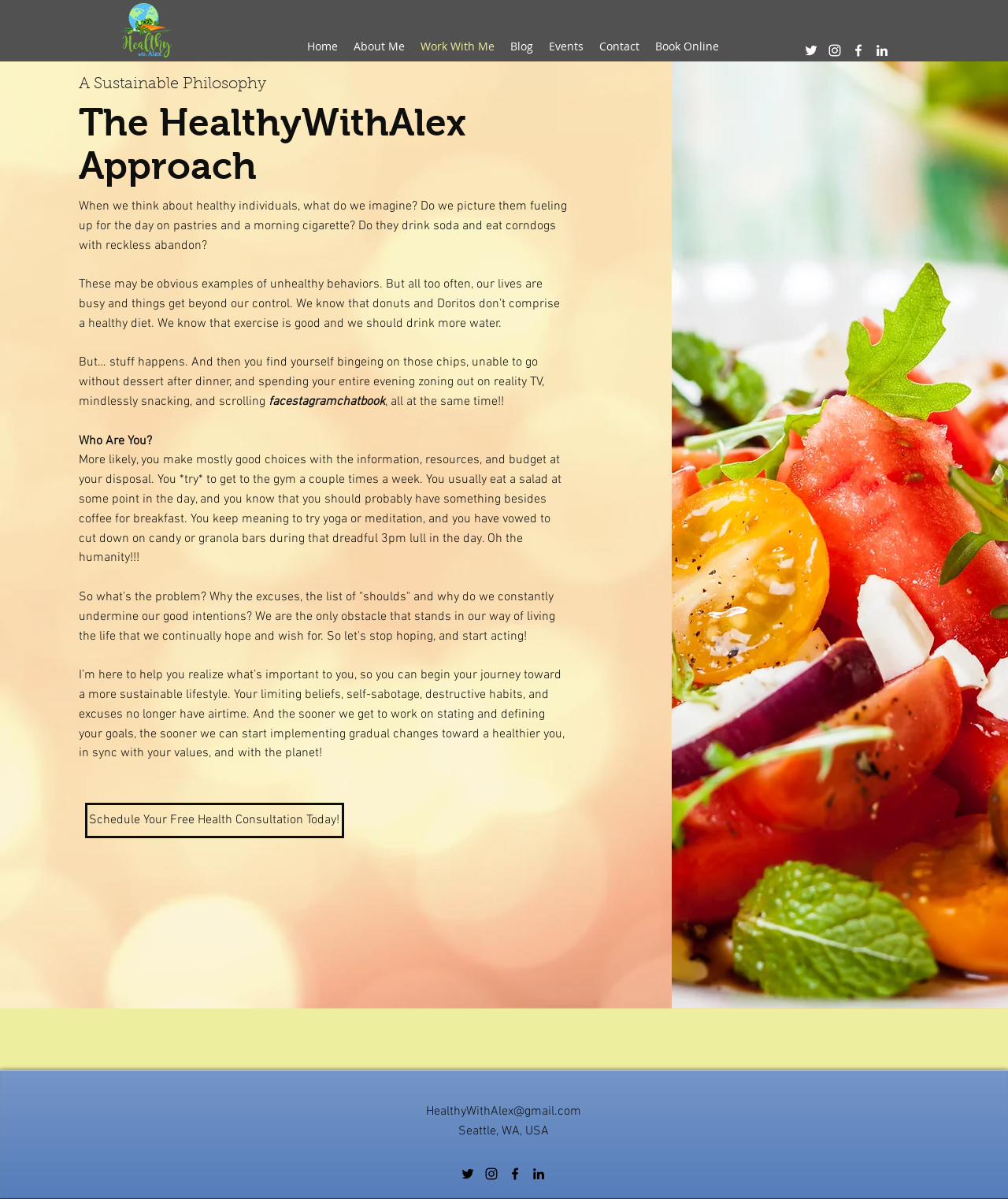Find the bounding box coordinates for the HTML element described in this sentence: "Work With Me". Provide the coordinates as four float numbers between 0 and 1, in the format [left, top, right, bottom].

[0.409, 0.029, 0.498, 0.049]